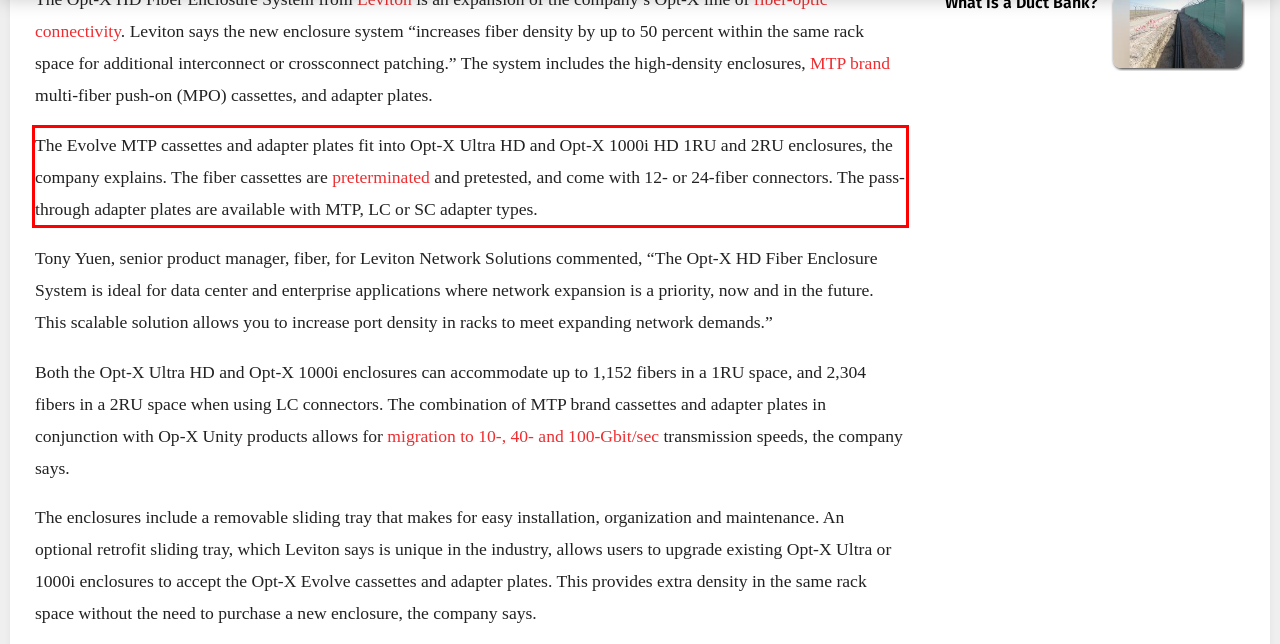Using the provided webpage screenshot, identify and read the text within the red rectangle bounding box.

The Evolve MTP cassettes and adapter plates fit into Opt-X Ultra HD and Opt-X 1000i HD 1RU and 2RU enclosures, the company explains. The fiber cassettes are preterminated and pretested, and come with 12- or 24-fiber connectors. The pass-through adapter plates are available with MTP, LC or SC adapter types.